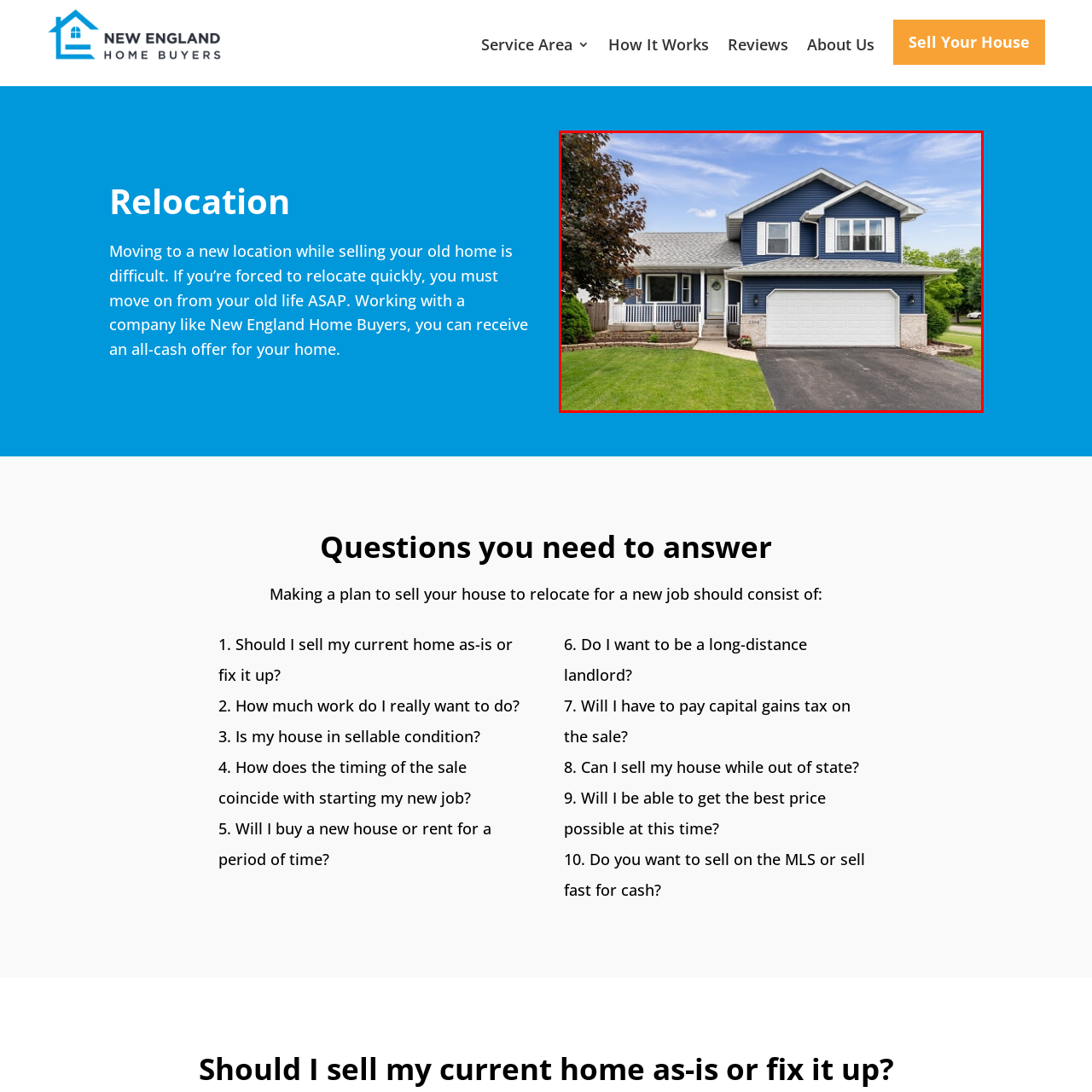Direct your attention to the image within the red boundary and answer the question with a single word or phrase:
How many cars can the garage accommodate?

two